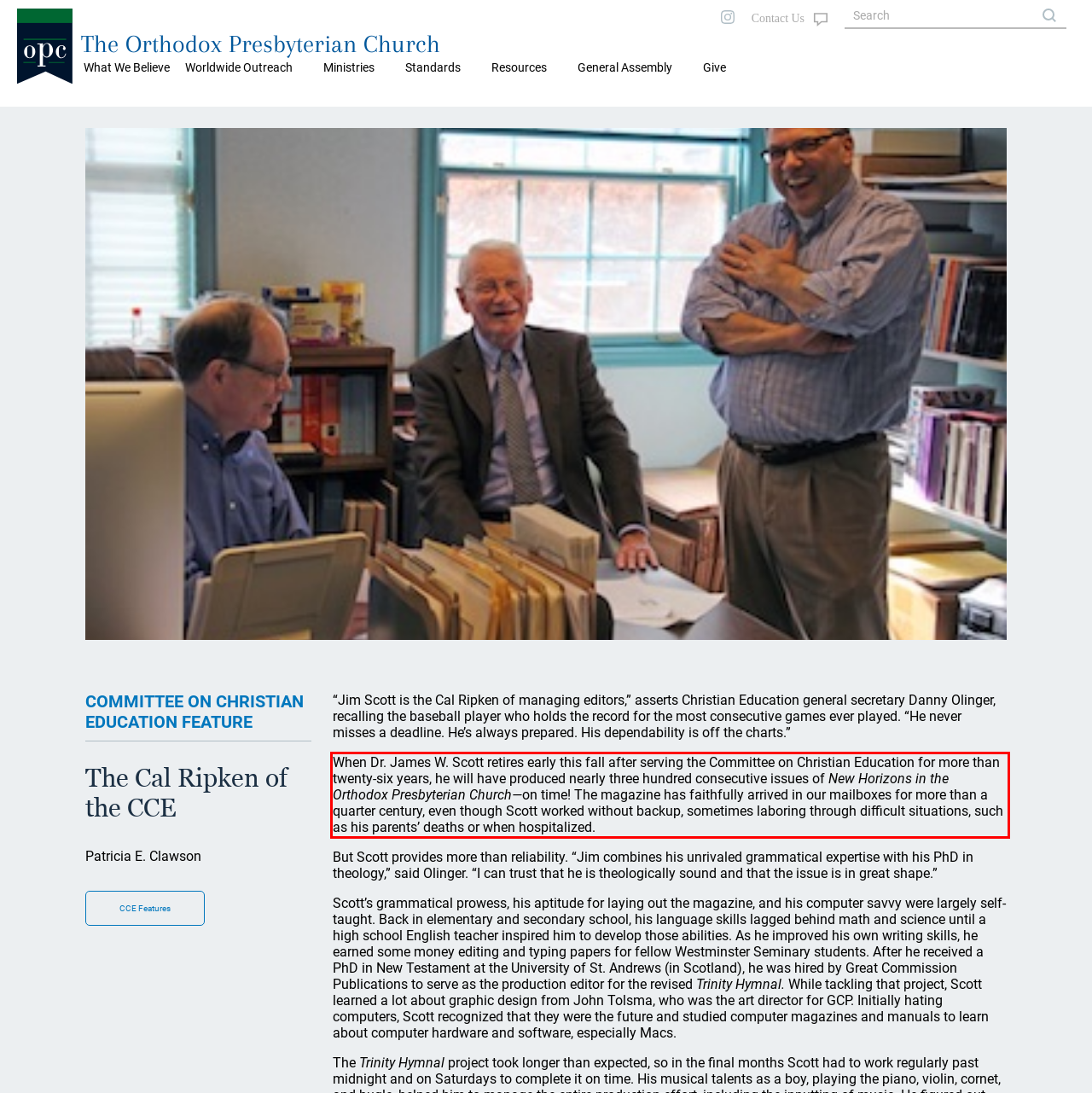Analyze the screenshot of the webpage and extract the text from the UI element that is inside the red bounding box.

When Dr. James W. Scott retires early this fall after serving the Committee on Christian Education for more than twenty-six years, he will have produced nearly three hundred consecutive issues of New Horizons in the Orthodox Presbyterian Church—on time! The magazine has faithfully arrived in our mailboxes for more than a quarter century, even though Scott worked without backup, sometimes laboring through difficult situations, such as his parents’ deaths or when hospitalized.